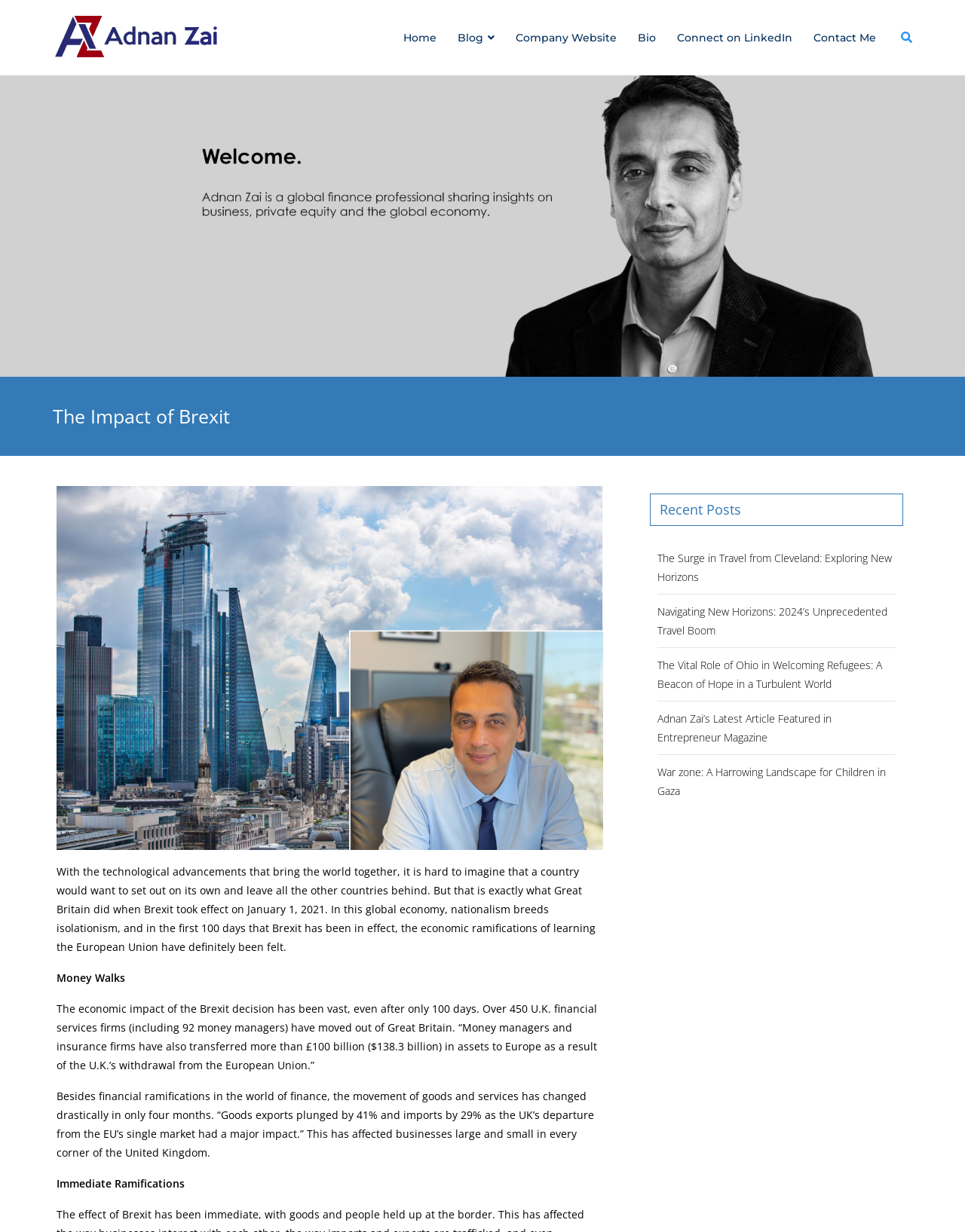Identify the bounding box coordinates of the clickable region required to complete the instruction: "Click on the 'Home' link". The coordinates should be given as four float numbers within the range of 0 and 1, i.e., [left, top, right, bottom].

[0.407, 0.0, 0.463, 0.061]